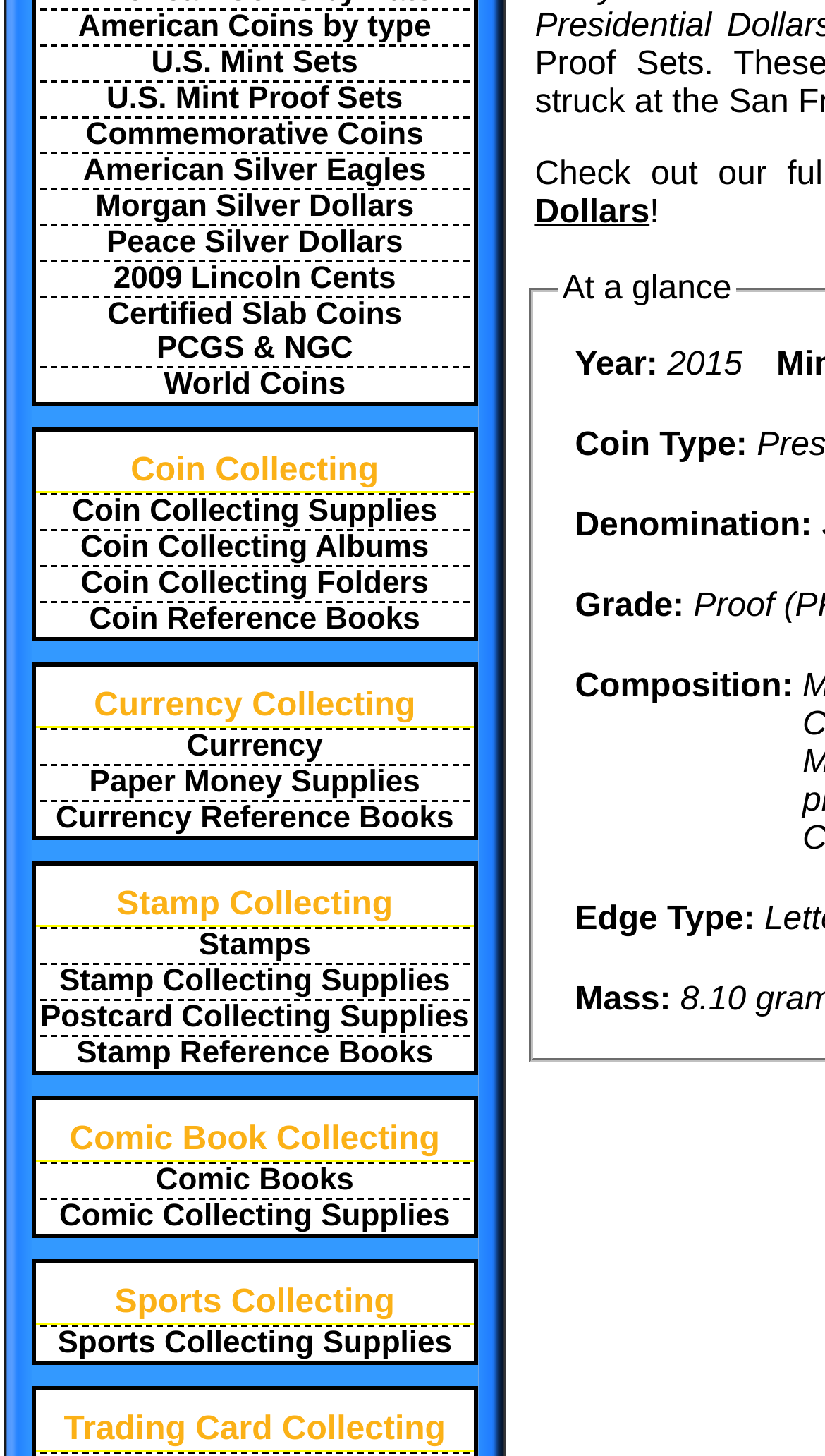Please find and report the bounding box coordinates of the element to click in order to perform the following action: "View Coin Collecting Supplies". The coordinates should be expressed as four float numbers between 0 and 1, in the format [left, top, right, bottom].

[0.049, 0.338, 0.569, 0.363]